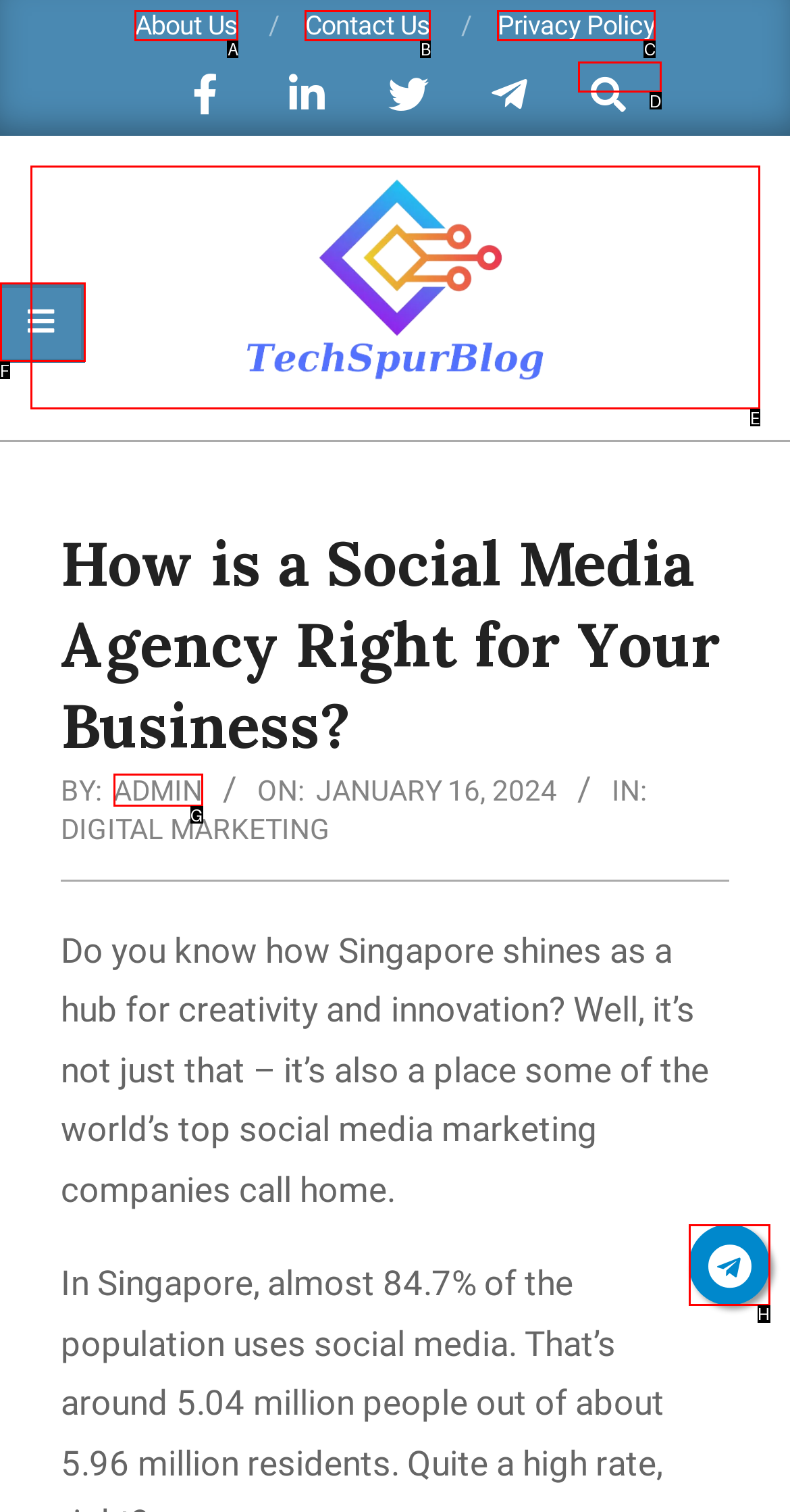Among the marked elements in the screenshot, which letter corresponds to the UI element needed for the task: Search for a term?

D